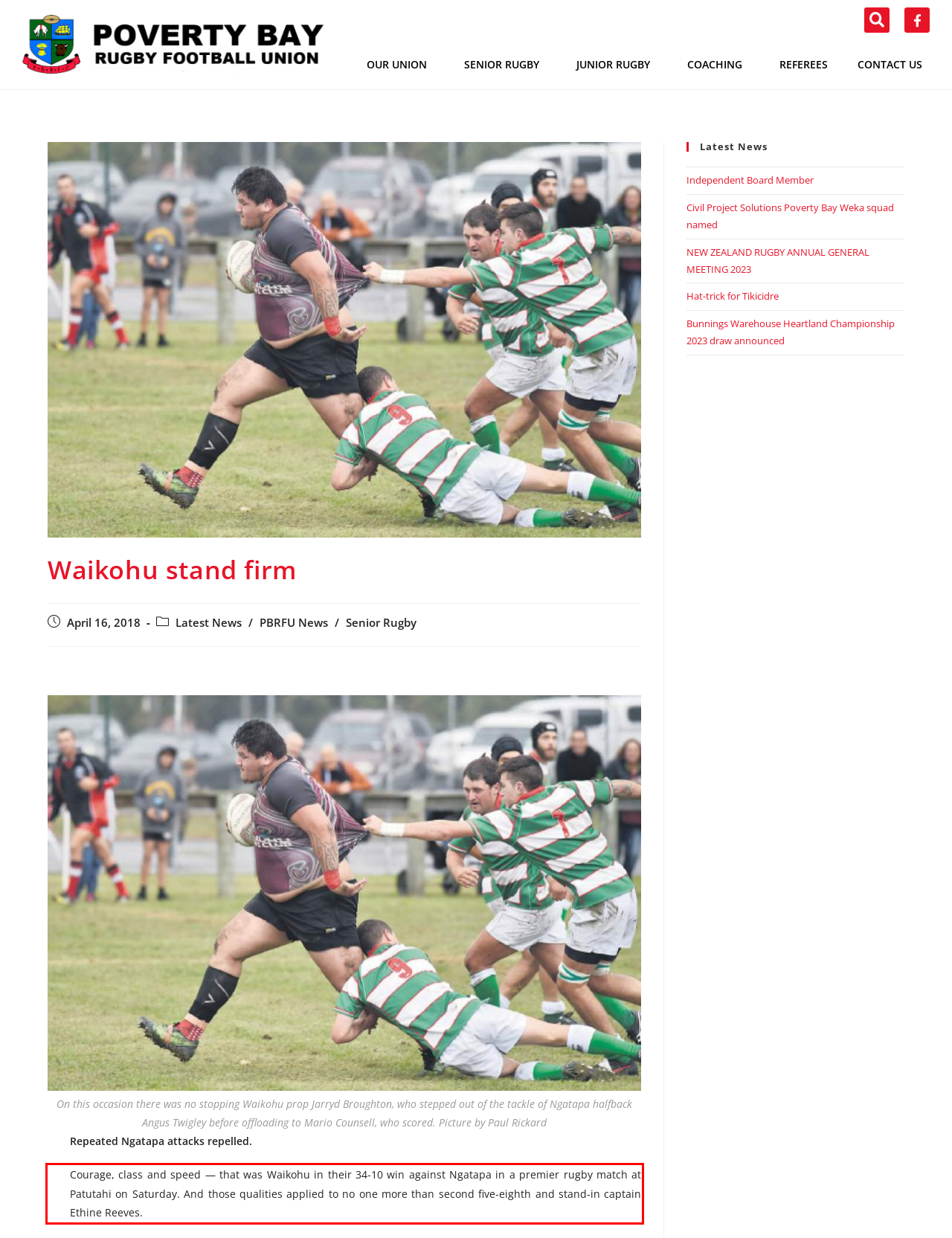Please perform OCR on the text within the red rectangle in the webpage screenshot and return the text content.

Courage, class and speed — that was Waikohu in their 34-10 win against Ngatapa in a premier rugby match at Patutahi on Saturday. And those qualities applied to no one more than second five-eighth and stand-in captain Ethine Reeves.